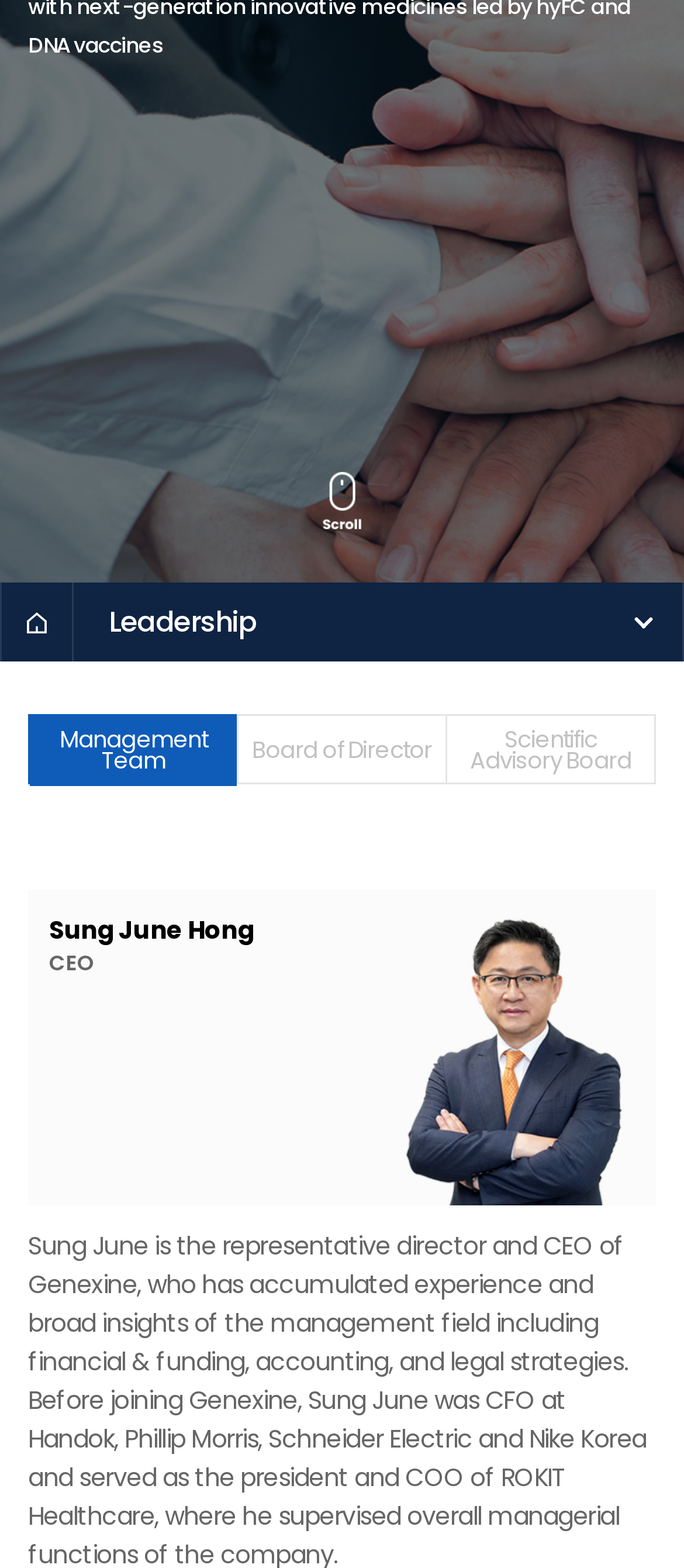Identify the bounding box for the given UI element using the description provided. Coordinates should be in the format (top-left x, top-left y, bottom-right x, bottom-right y) and must be between 0 and 1. Here is the description: Ideation

None